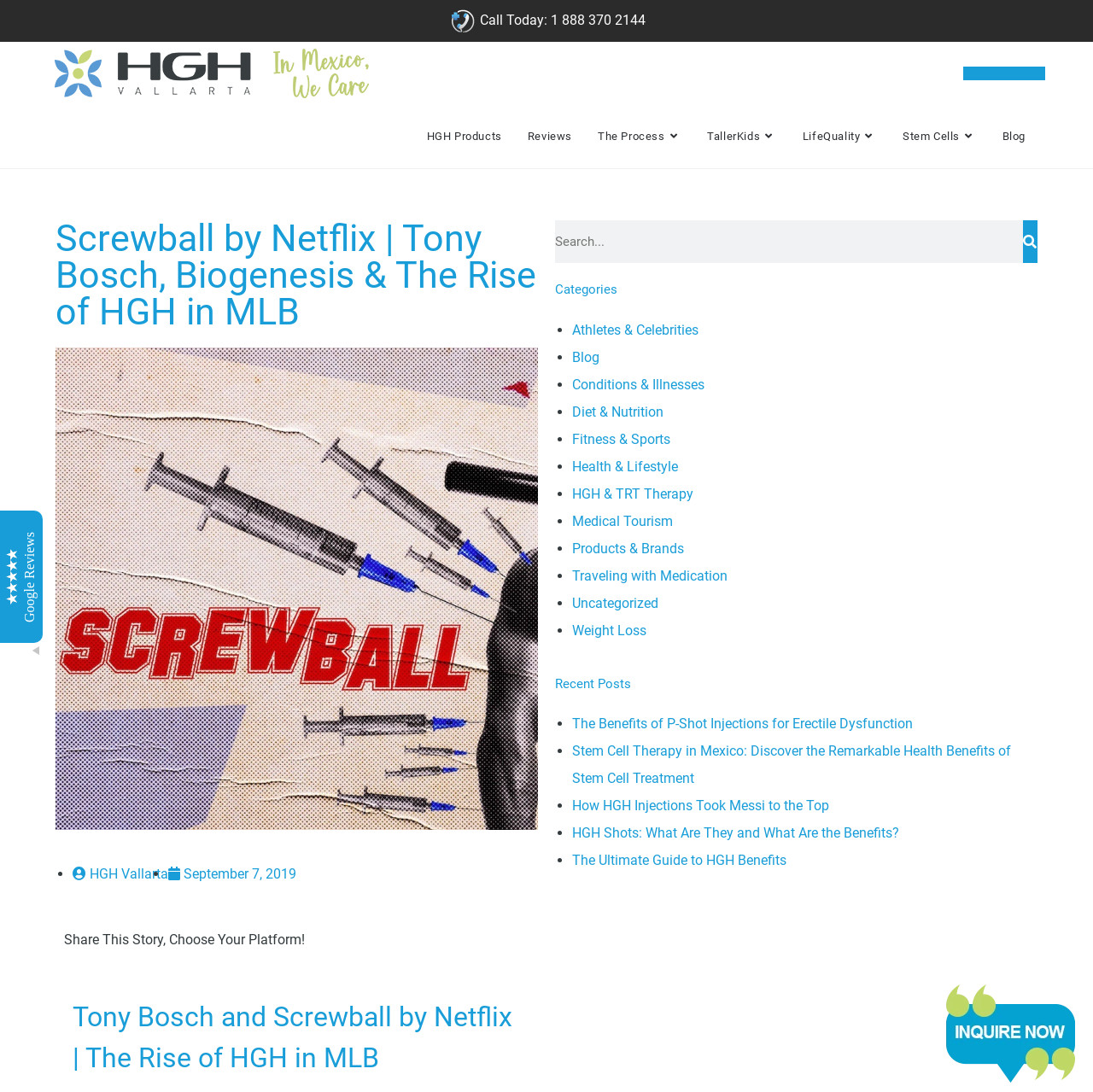Locate the bounding box coordinates of the clickable part needed for the task: "Call today".

[0.436, 0.011, 0.504, 0.026]